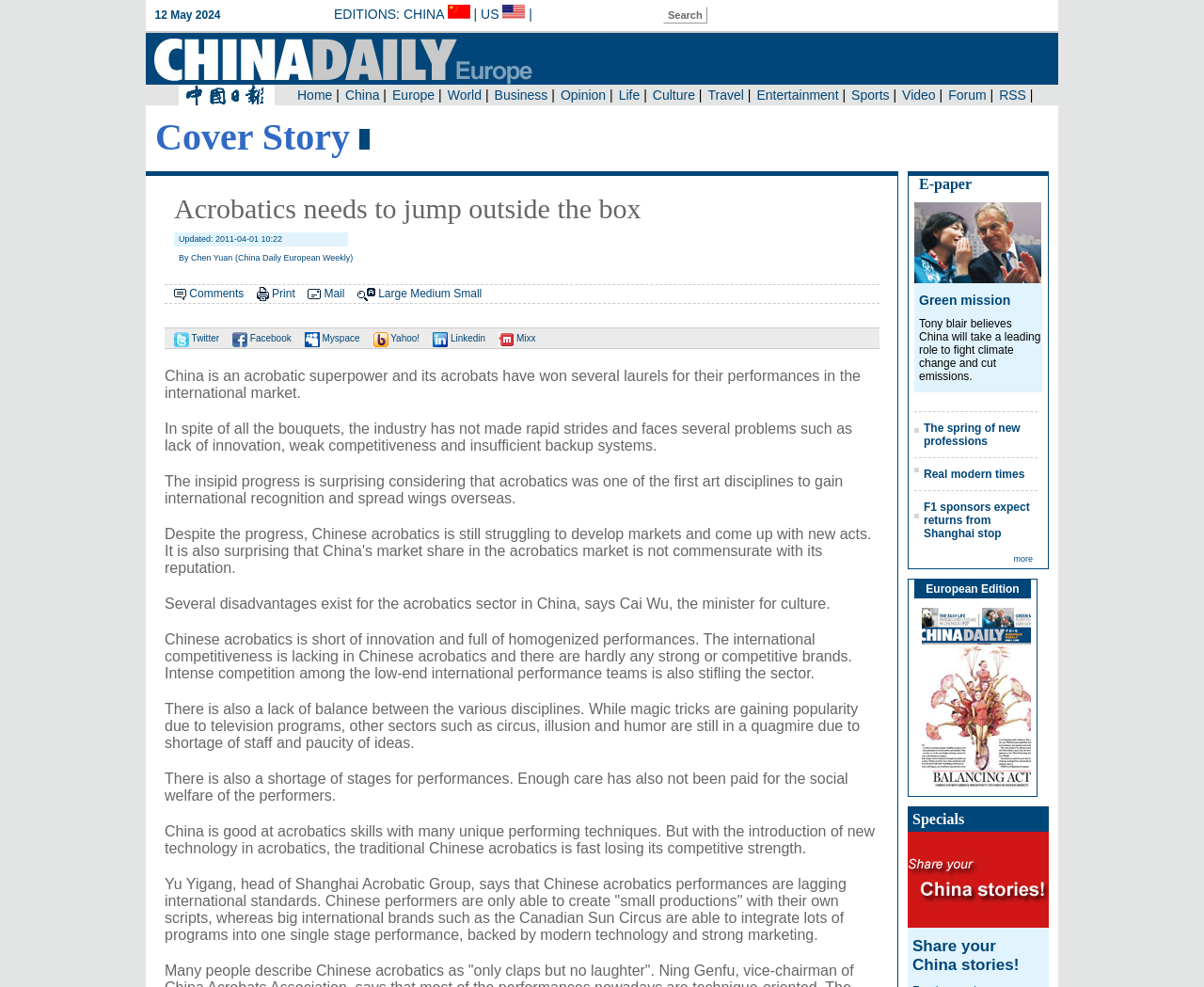Identify the bounding box coordinates for the region to click in order to carry out this instruction: "Click the 'Print' link". Provide the coordinates using four float numbers between 0 and 1, formatted as [left, top, right, bottom].

[0.226, 0.291, 0.245, 0.304]